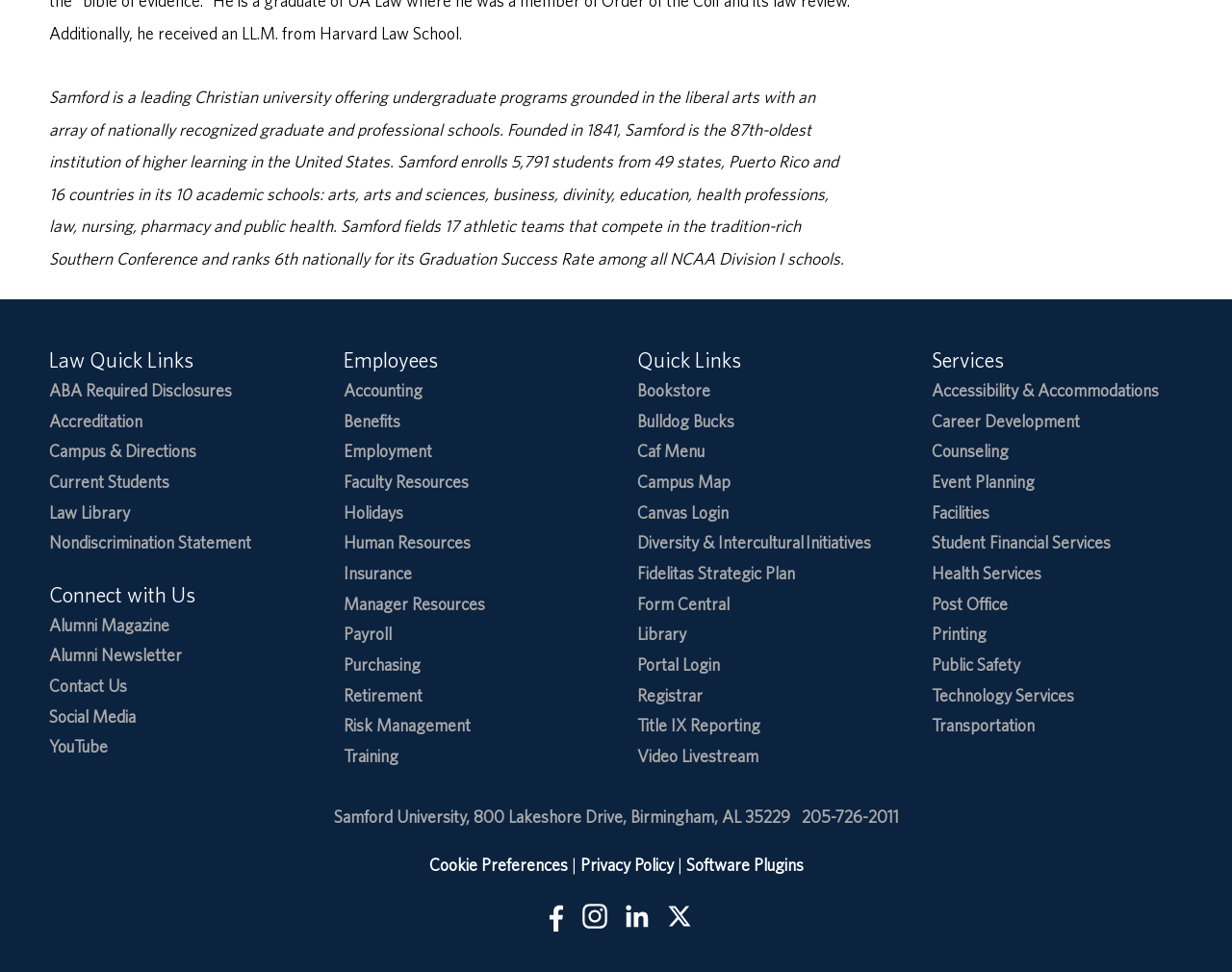Analyze the image and provide a detailed answer to the question: What is the address of Samford University?

The address is listed at the bottom of the webpage as '800 Lakeshore Drive, Birmingham, AL 35229'.